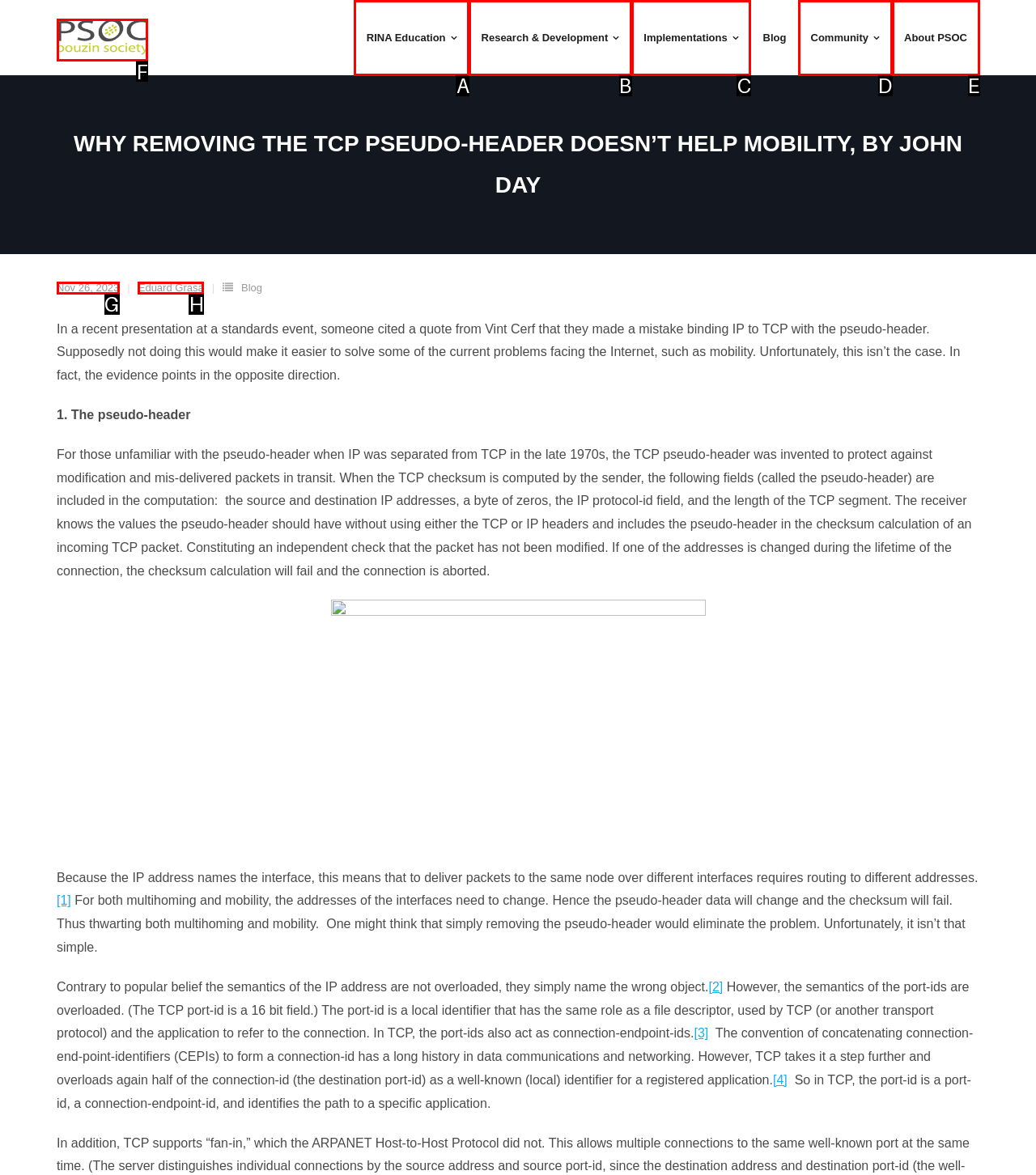Given the description: Eduard Grasa, identify the matching HTML element. Provide the letter of the correct option.

H